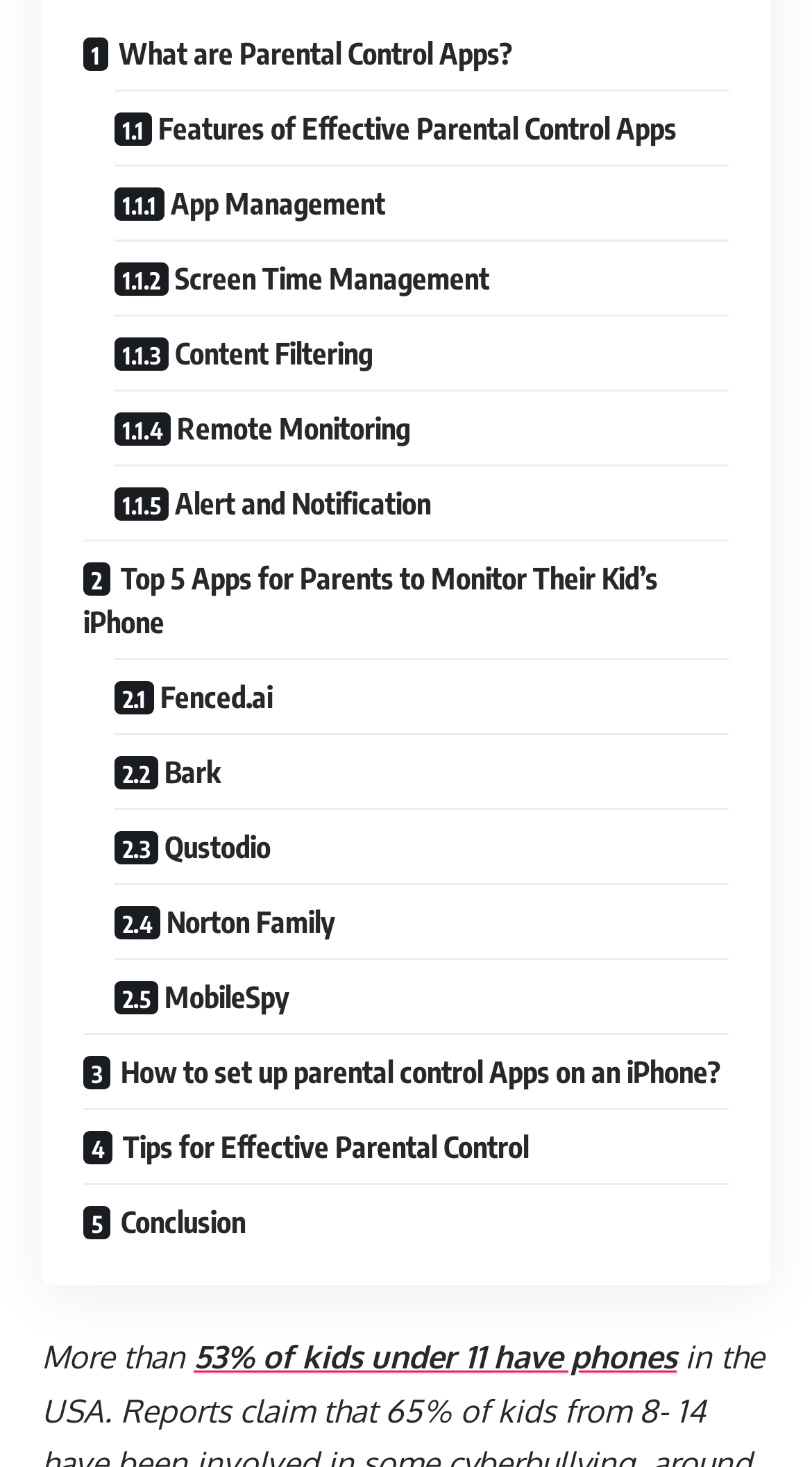Highlight the bounding box coordinates of the region I should click on to meet the following instruction: "Find out how to set up parental control apps on an iPhone".

[0.103, 0.704, 0.897, 0.755]